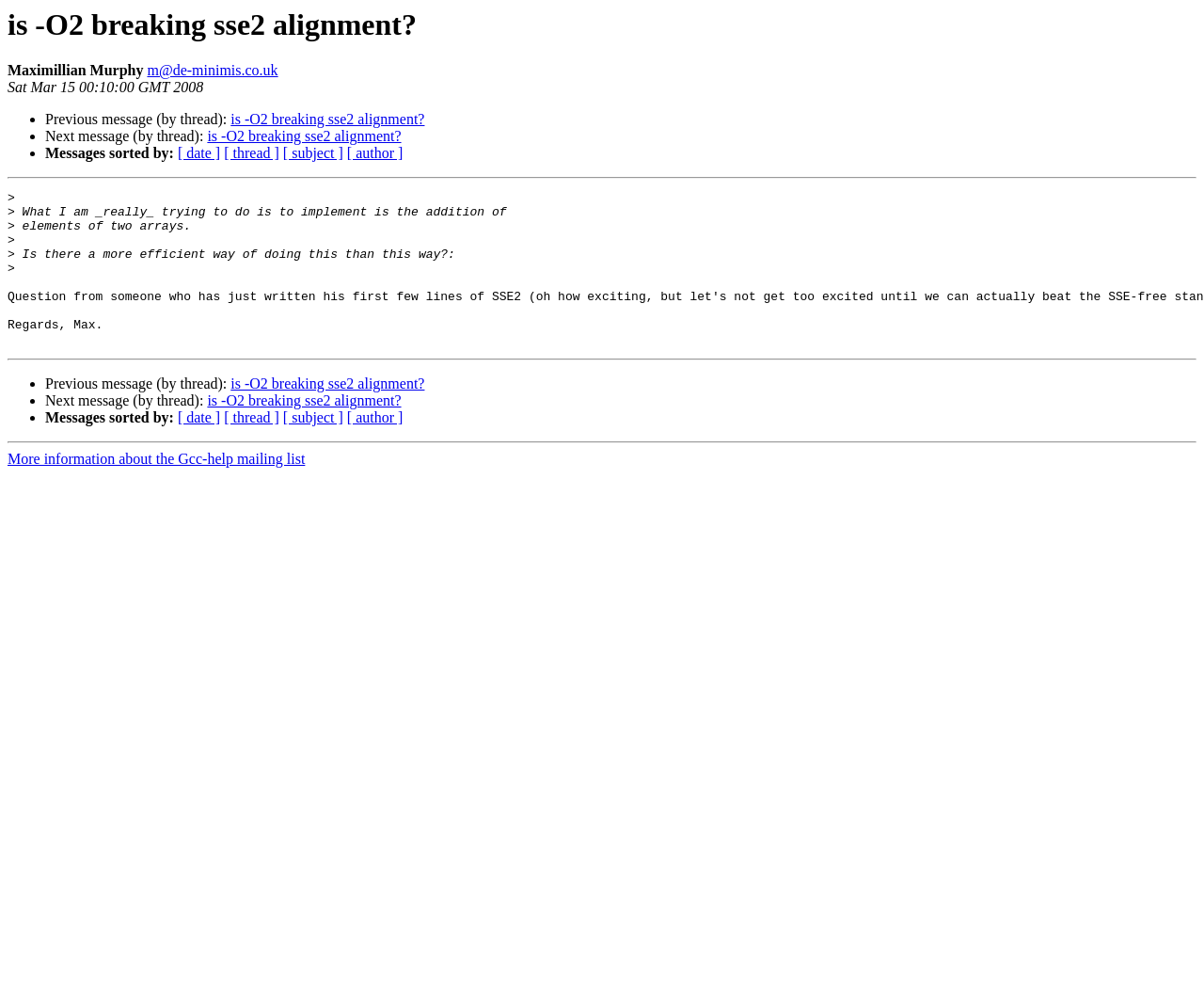Please specify the bounding box coordinates of the clickable region to carry out the following instruction: "View previous message". The coordinates should be four float numbers between 0 and 1, in the format [left, top, right, bottom].

[0.038, 0.111, 0.192, 0.127]